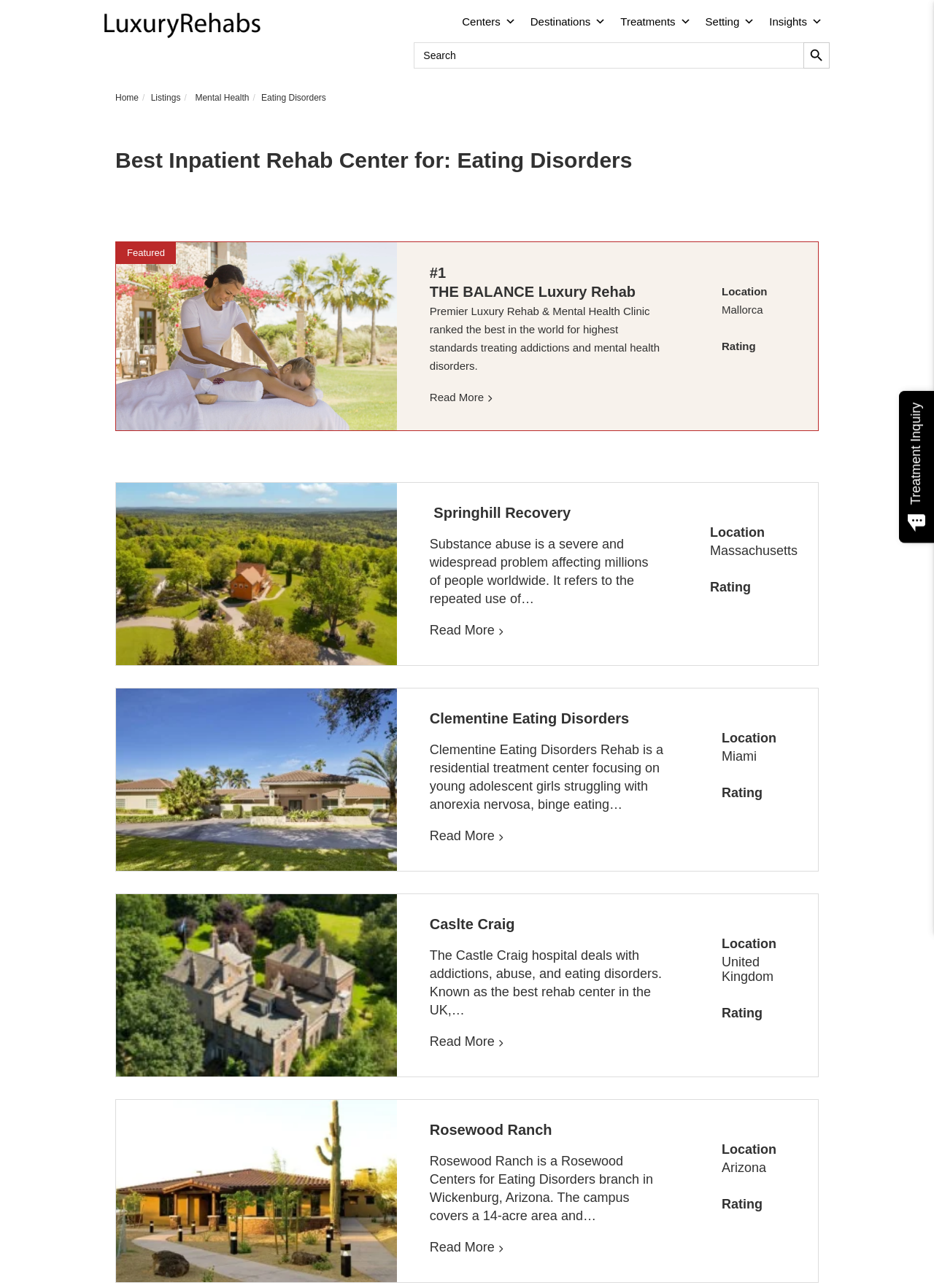What is the name of the first rehab center listed? Refer to the image and provide a one-word or short phrase answer.

THE BALANCE Luxury Rehab